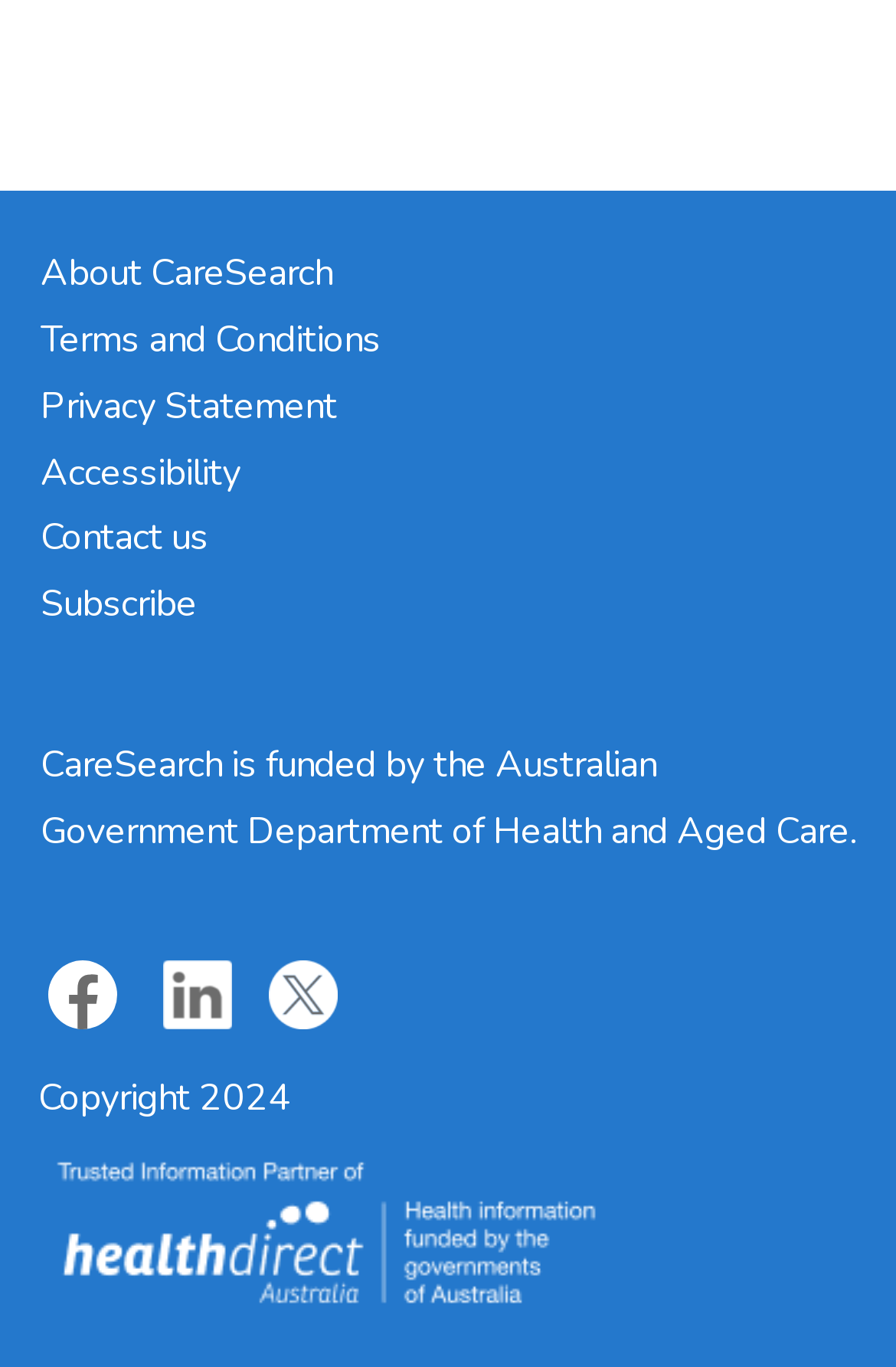Determine the bounding box coordinates of the section I need to click to execute the following instruction: "Visit Facebook page". Provide the coordinates as four float numbers between 0 and 1, i.e., [left, top, right, bottom].

[0.053, 0.707, 0.129, 0.744]